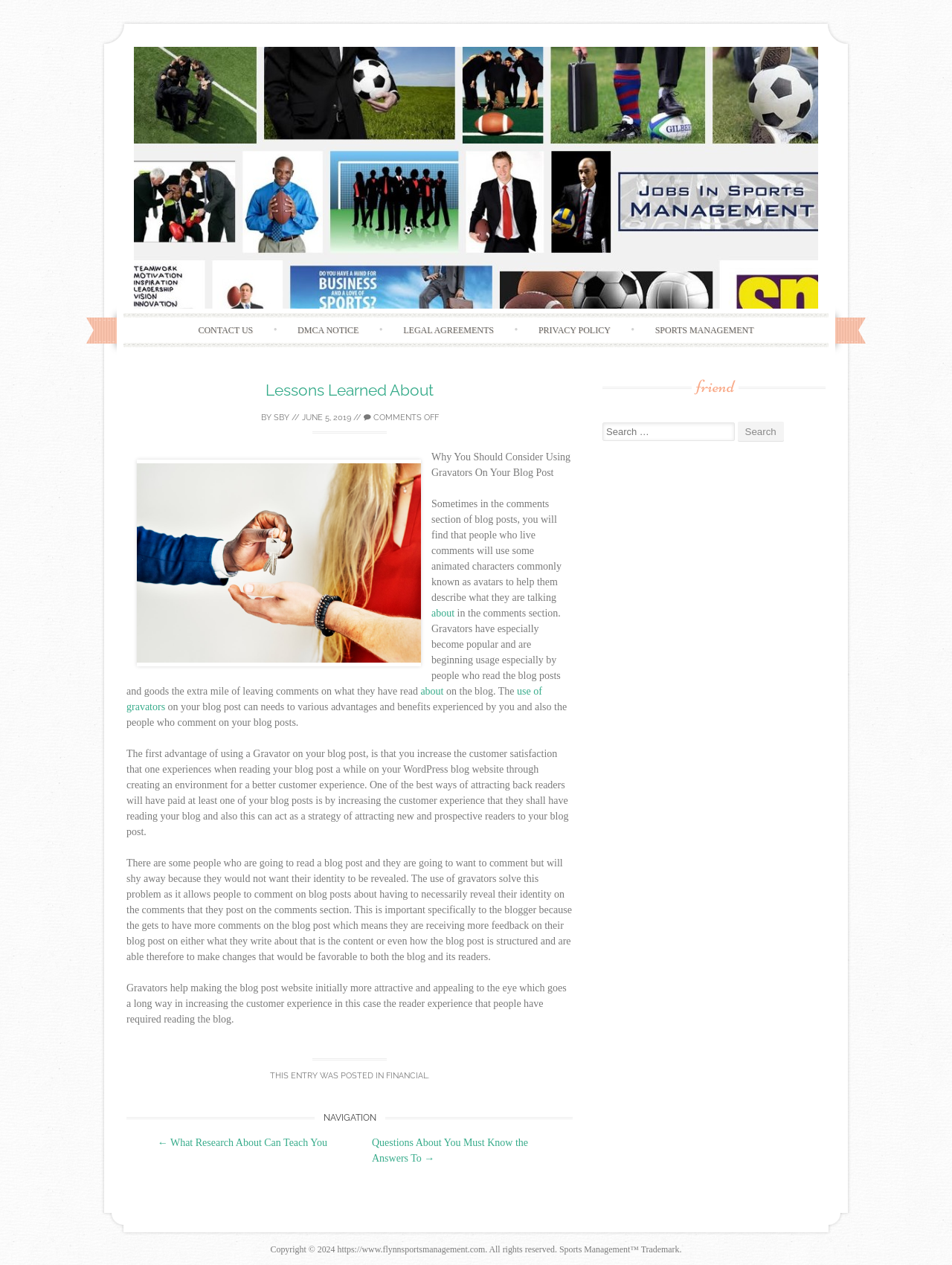Please reply to the following question with a single word or a short phrase:
What is the benefit of using gravators for bloggers?

Get more comments